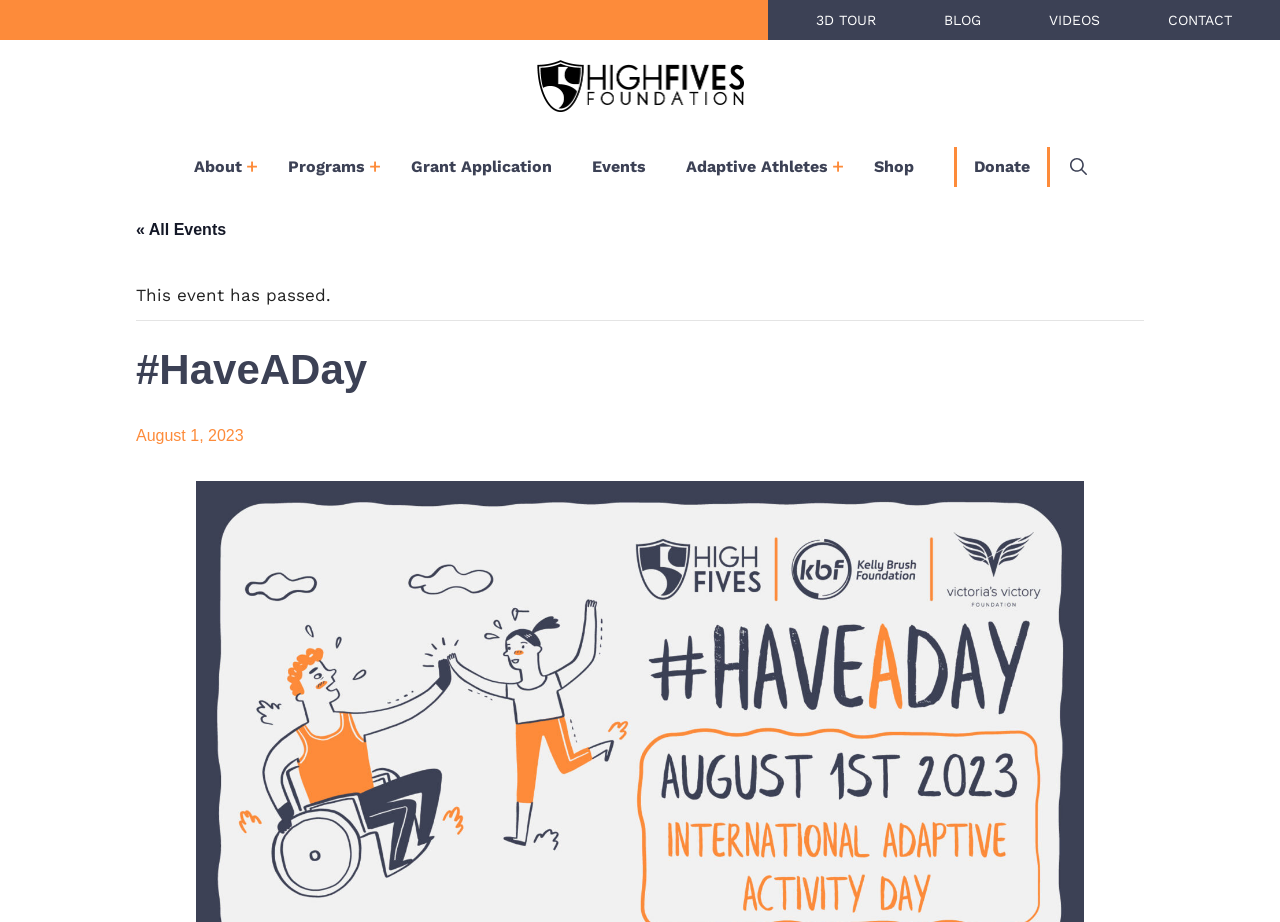Find the bounding box coordinates for the HTML element described as: "Skip to Footer↵ENTER". The coordinates should consist of four float values between 0 and 1, i.e., [left, top, right, bottom].

[0.016, 0.054, 0.207, 0.116]